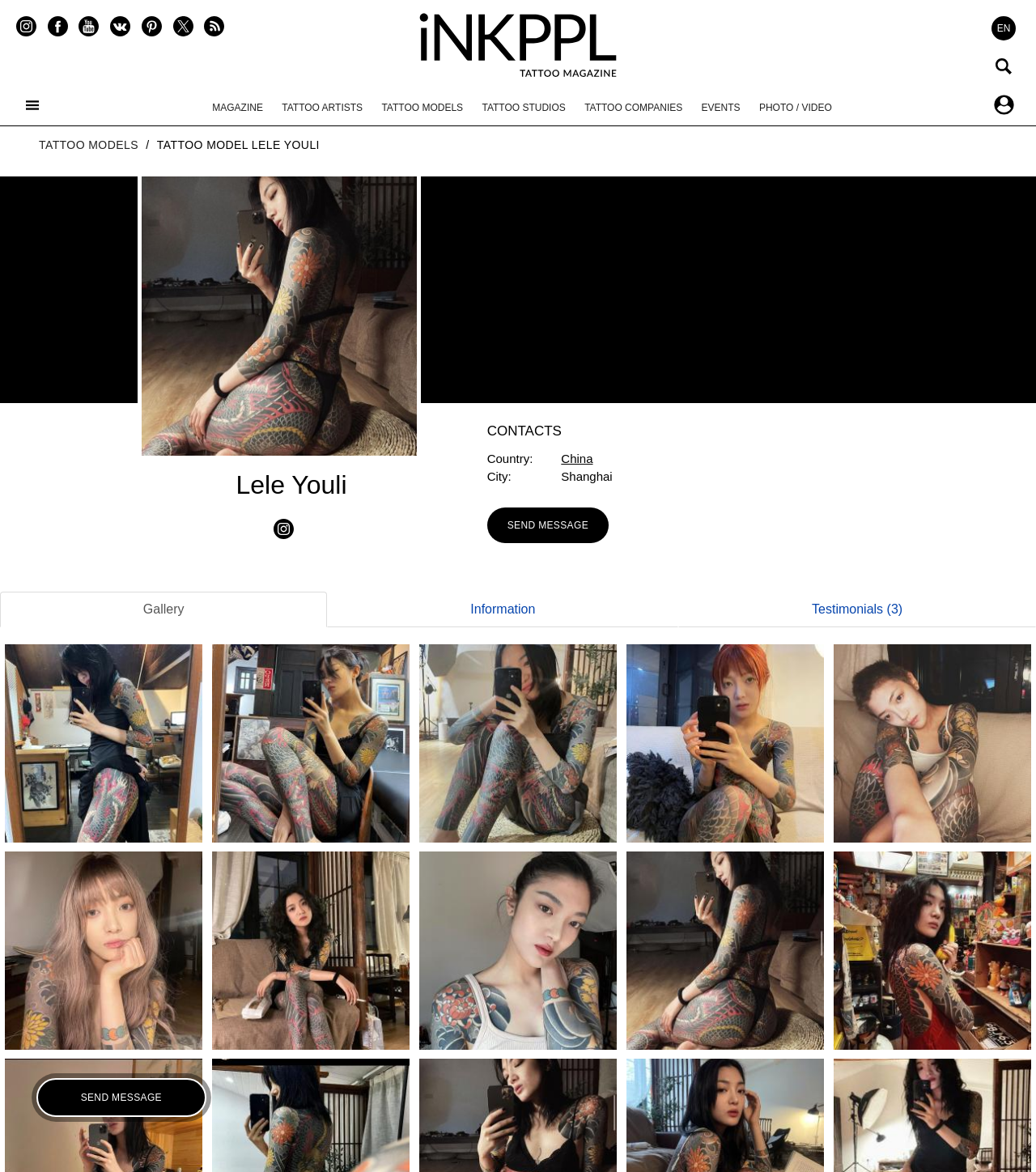Refer to the image and provide an in-depth answer to the question:
What is the name of the tattoo model?

The name of the tattoo model can be found in the heading element with the text 'Lele Youli' and also in the link element with the text 'Tattoo model Lele Youli'.